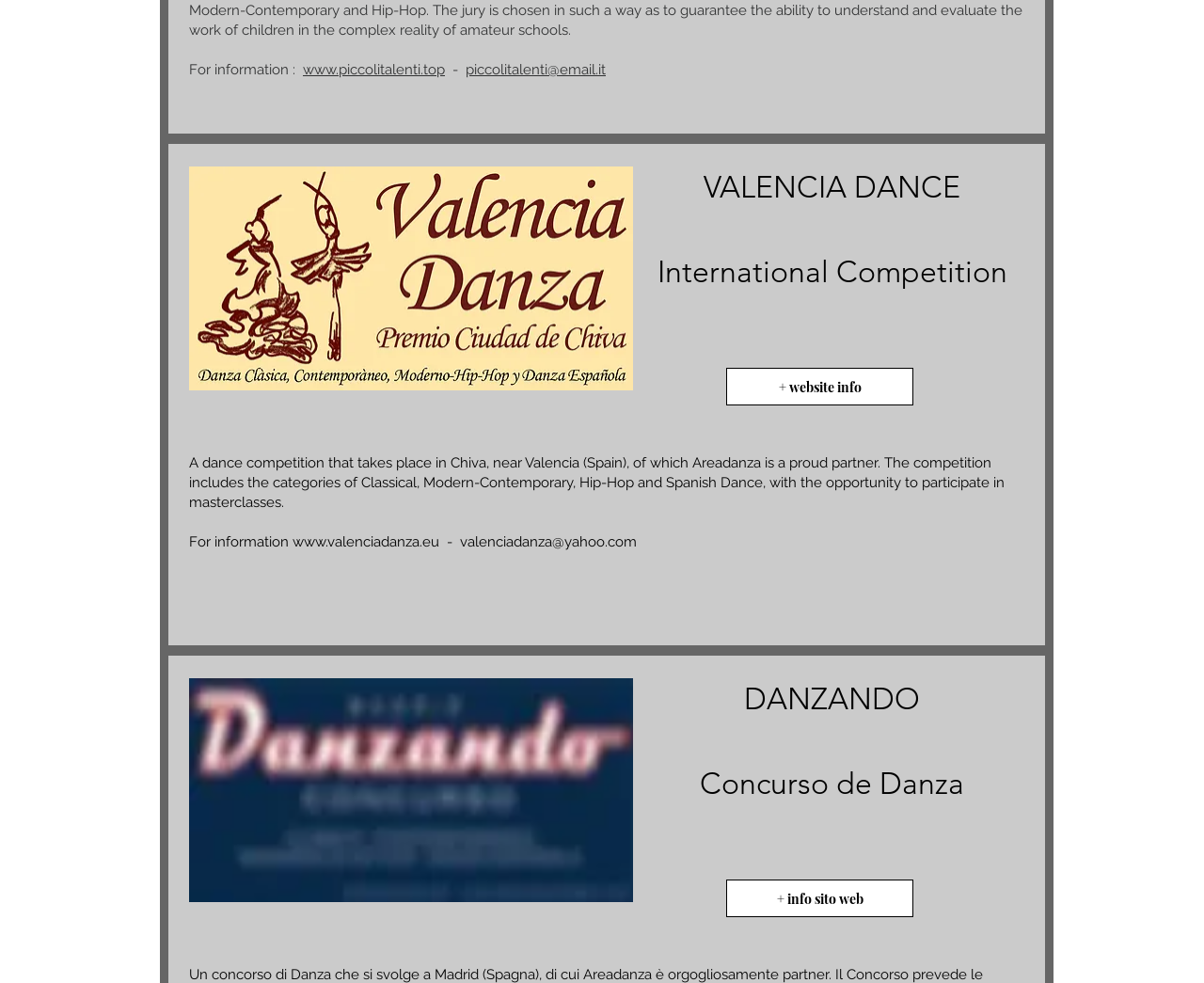Please analyze the image and give a detailed answer to the question:
How many dance competitions are listed?

I counted the number of dance competition links on the webpage, which are 'Valencia Danza concurso danza clasica, contemporaneo, hip-hop, danza española' and 'Danzando concurso de danza en Madrid. Danza clasica, contemporaneo, hip-hop, danza española'. Therefore, there are 2 dance competitions listed.